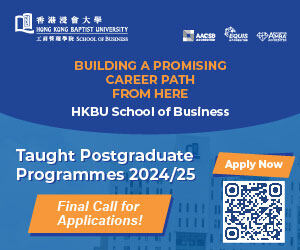Describe every aspect of the image in detail.

The image promotes the HKBU School of Business, highlighting their commitment to developing promising career paths for students. It features a bold header that reads "BUILDING A PROMISING CAREER PATH FROM HERE," inviting prospective students to consider their postgraduate programmes for the 2024/25 academic year. The design incorporates vibrant colors and modern graphics, enhancing the message's appeal. A call to action, "Final Call for Applications!" is prominently displayed, encouraging immediate engagement. Additionally, a QR code is included for easy access to further information and application details, making this a dynamic advertisement aimed at attracting students interested in advanced business education.